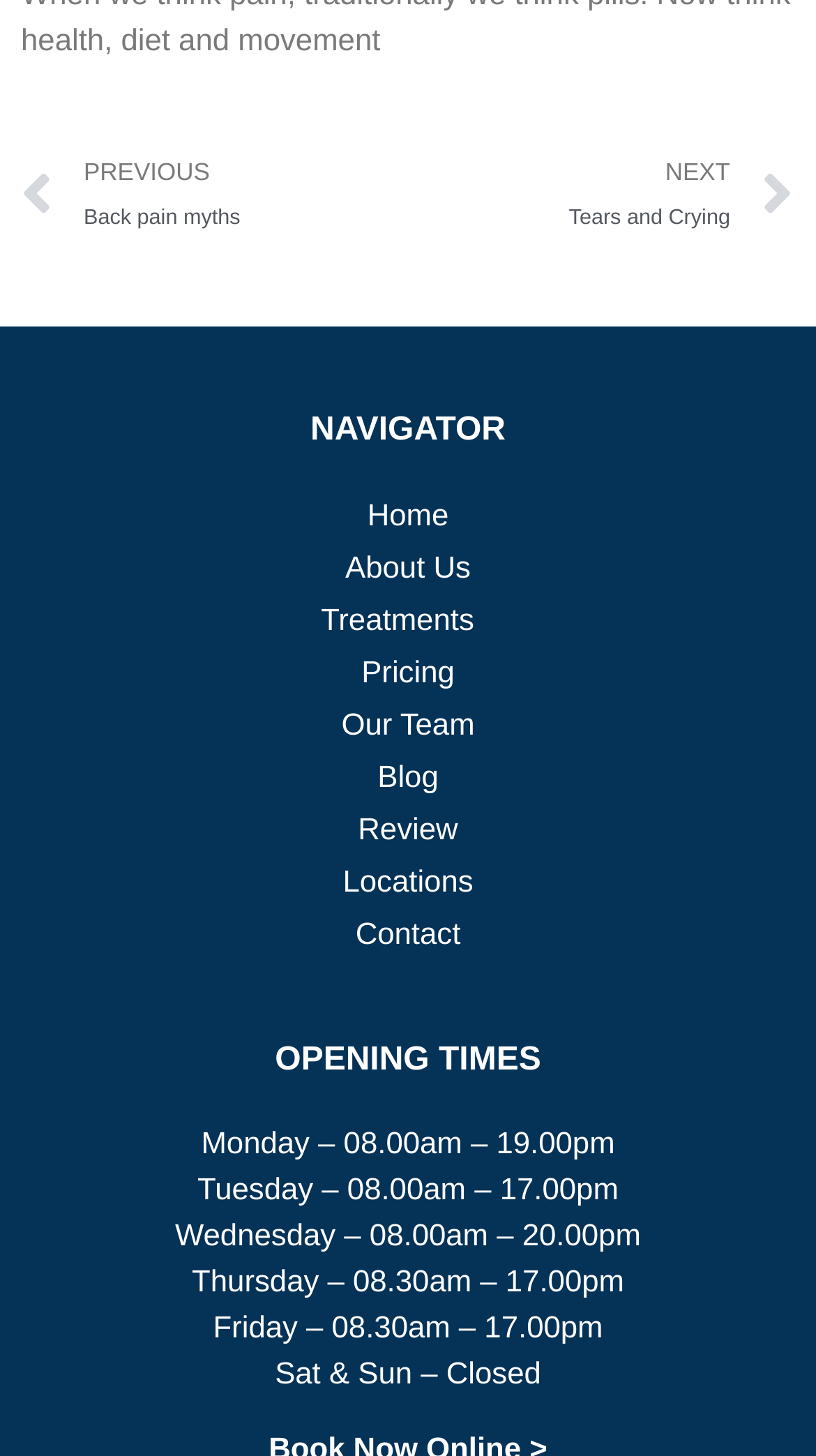Please specify the bounding box coordinates in the format (top-left x, top-left y, bottom-right x, bottom-right y), with values ranging from 0 to 1. Identify the bounding box for the UI component described as follows: PrevPreviousBack pain myths

[0.026, 0.104, 0.499, 0.167]